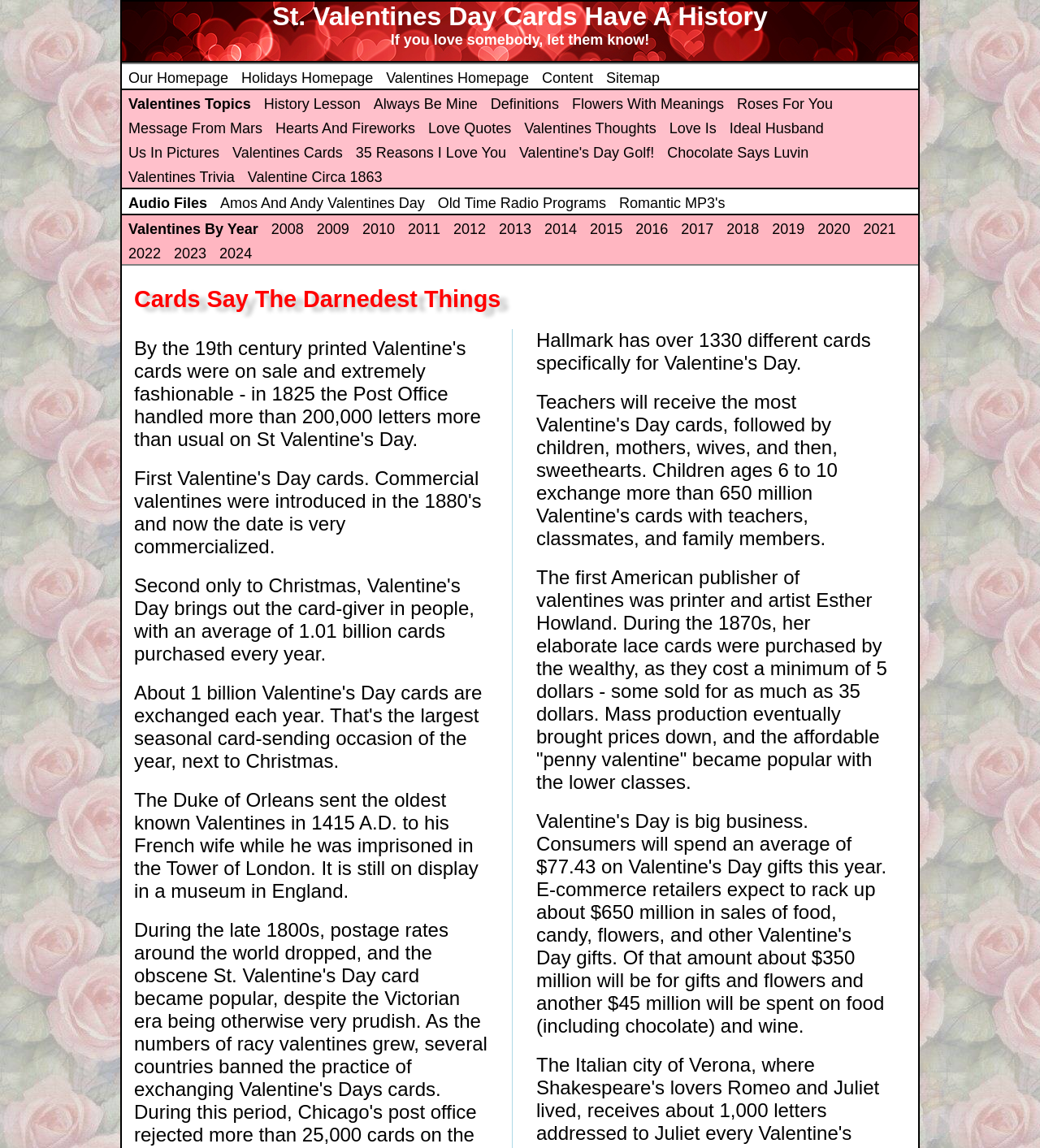What is the purpose of the webpage?
Based on the image, answer the question with a single word or brief phrase.

To provide information about Valentine's Day